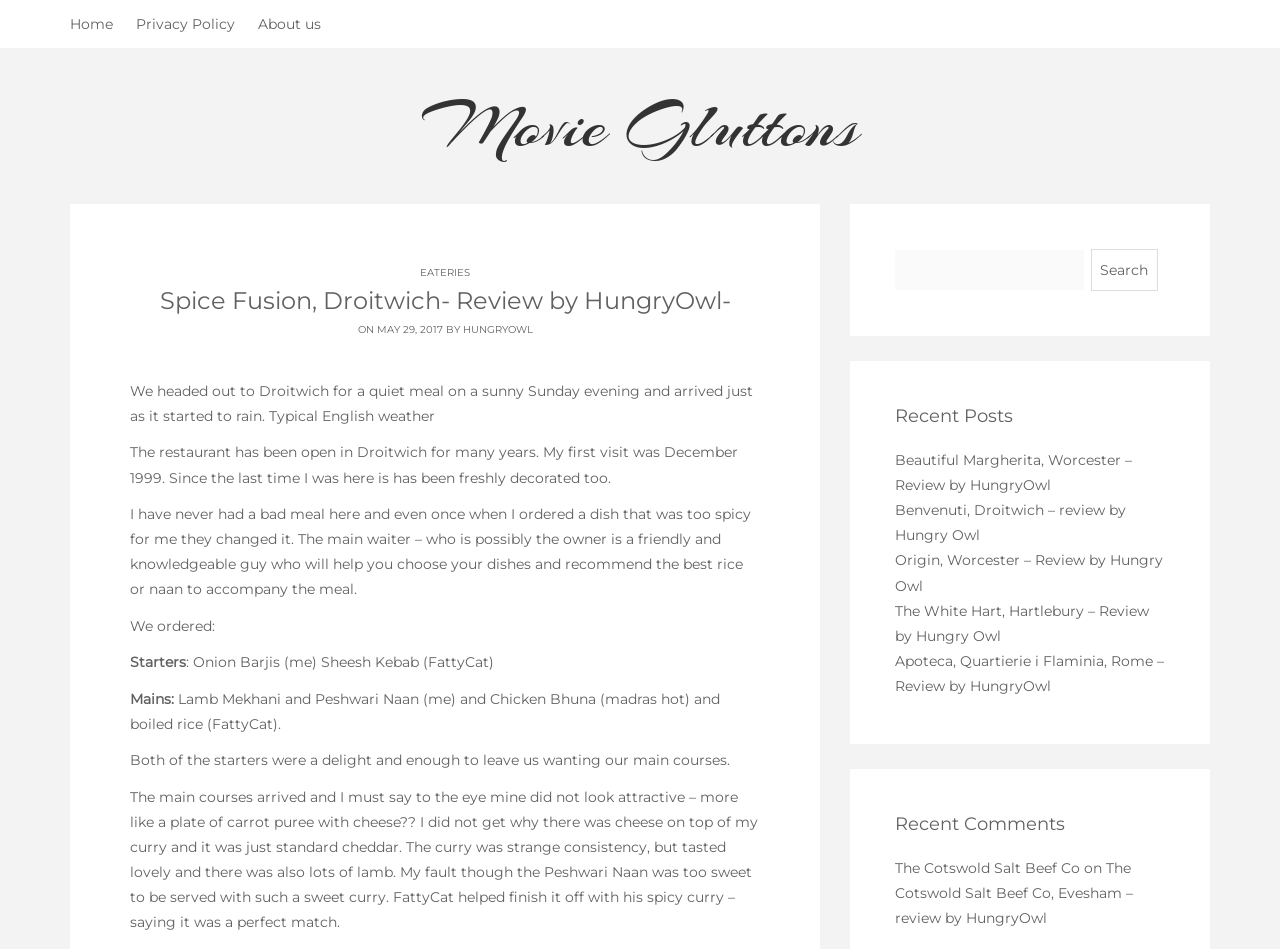Specify the bounding box coordinates of the element's region that should be clicked to achieve the following instruction: "Search for a keyword". The bounding box coordinates consist of four float numbers between 0 and 1, in the format [left, top, right, bottom].

[0.699, 0.263, 0.847, 0.306]